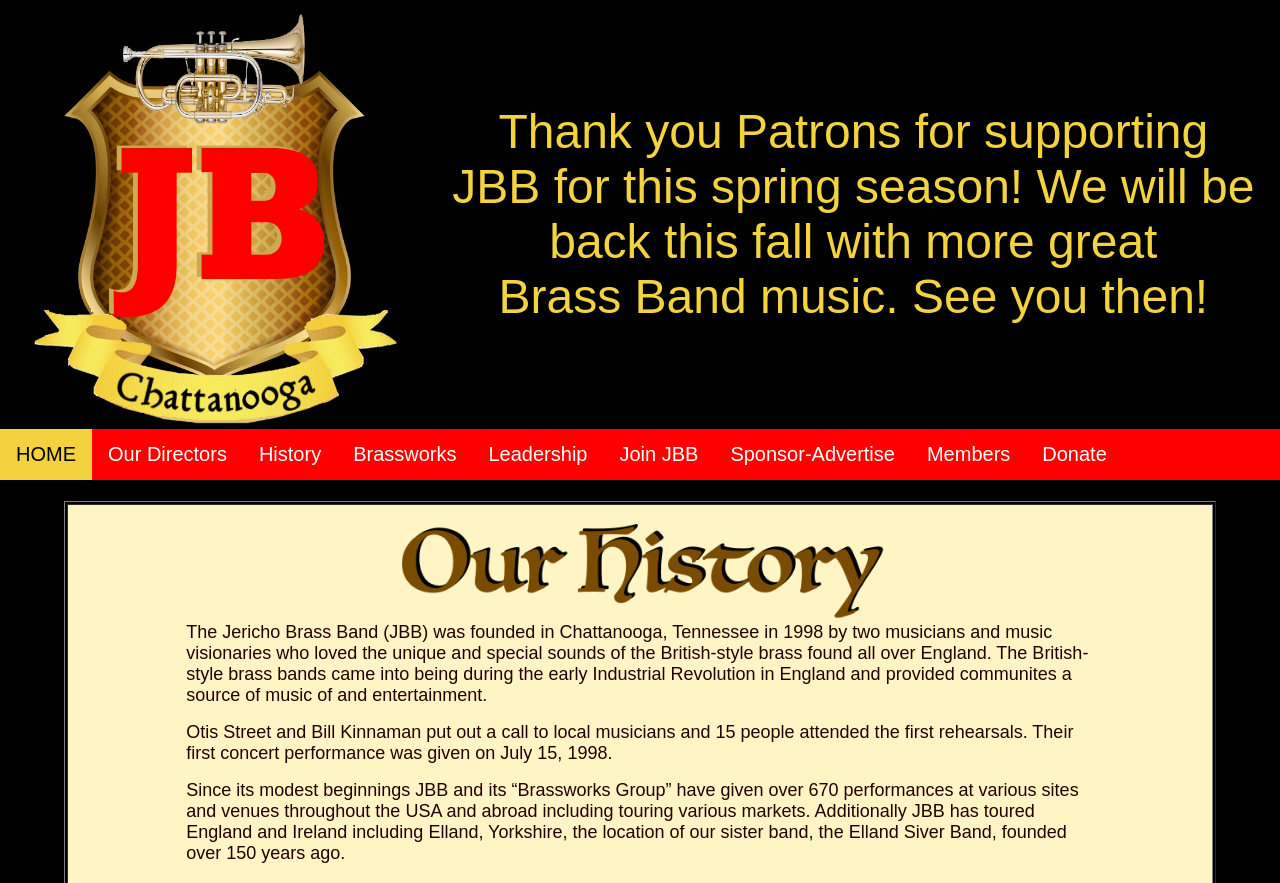Can you show the bounding box coordinates of the region to click on to complete the task described in the instruction: "Explore Brassworks"?

[0.263, 0.485, 0.369, 0.543]